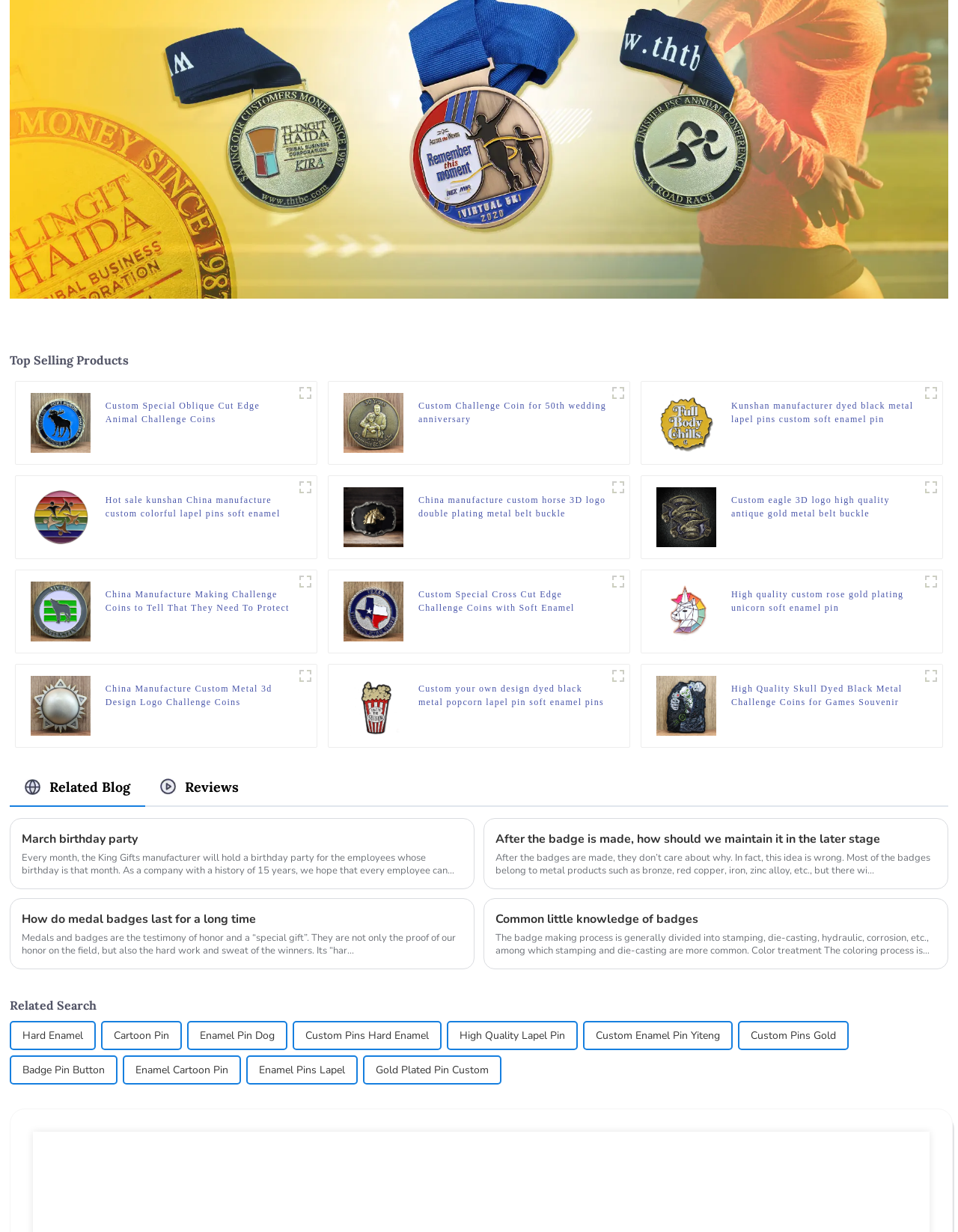Determine the bounding box coordinates of the clickable region to follow the instruction: "View Custom Special Oblique Cut Edge Animal Challenge Coins".

[0.032, 0.338, 0.094, 0.348]